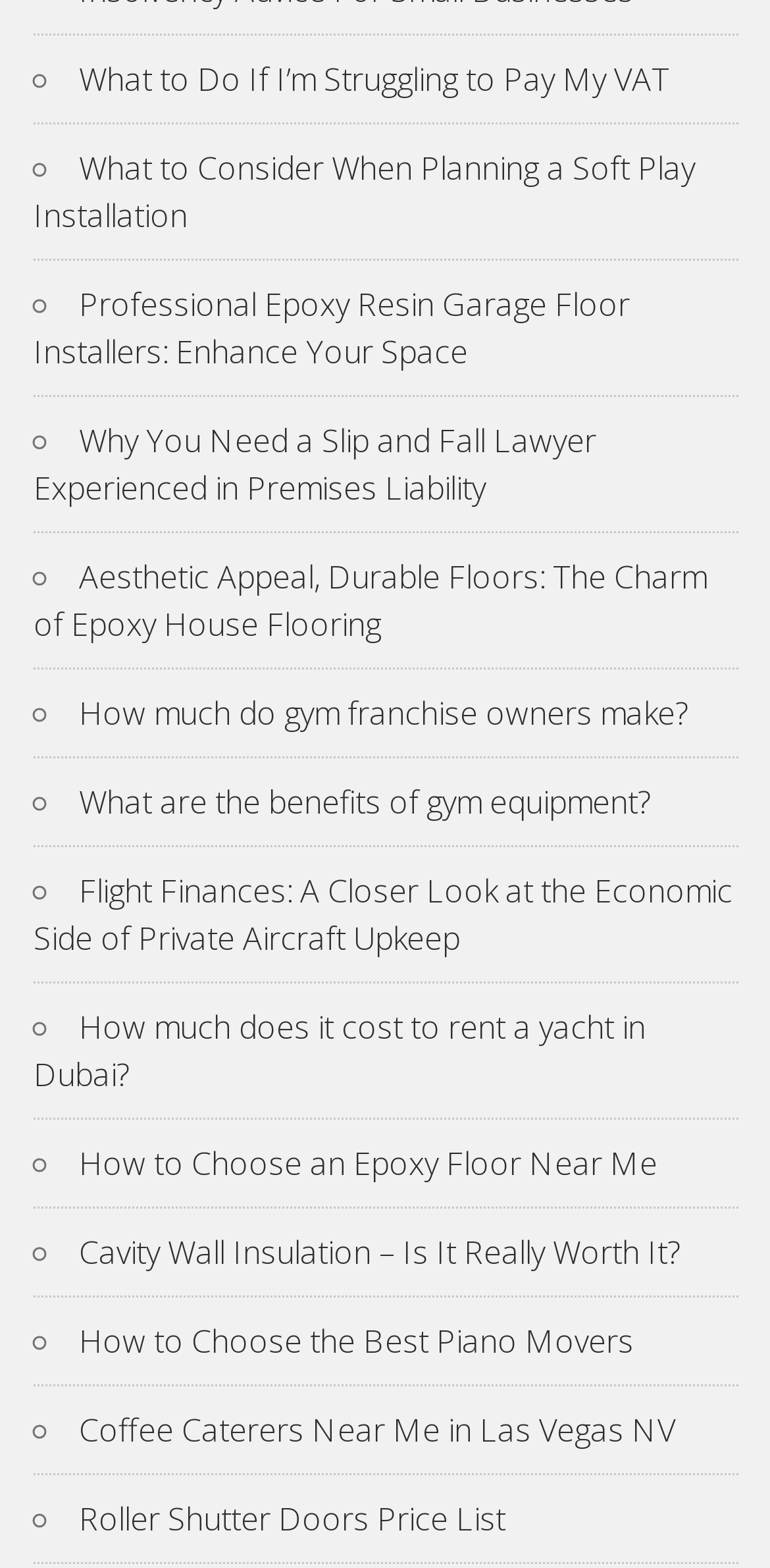Are there any links related to epoxy flooring?
Please respond to the question with as much detail as possible.

I found multiple links on the webpage that mention epoxy flooring, such as 'Professional Epoxy Resin Garage Floor Installers: Enhance Your Space' and 'Aesthetic Appeal, Durable Floors: The Charm of Epoxy House Flooring'.